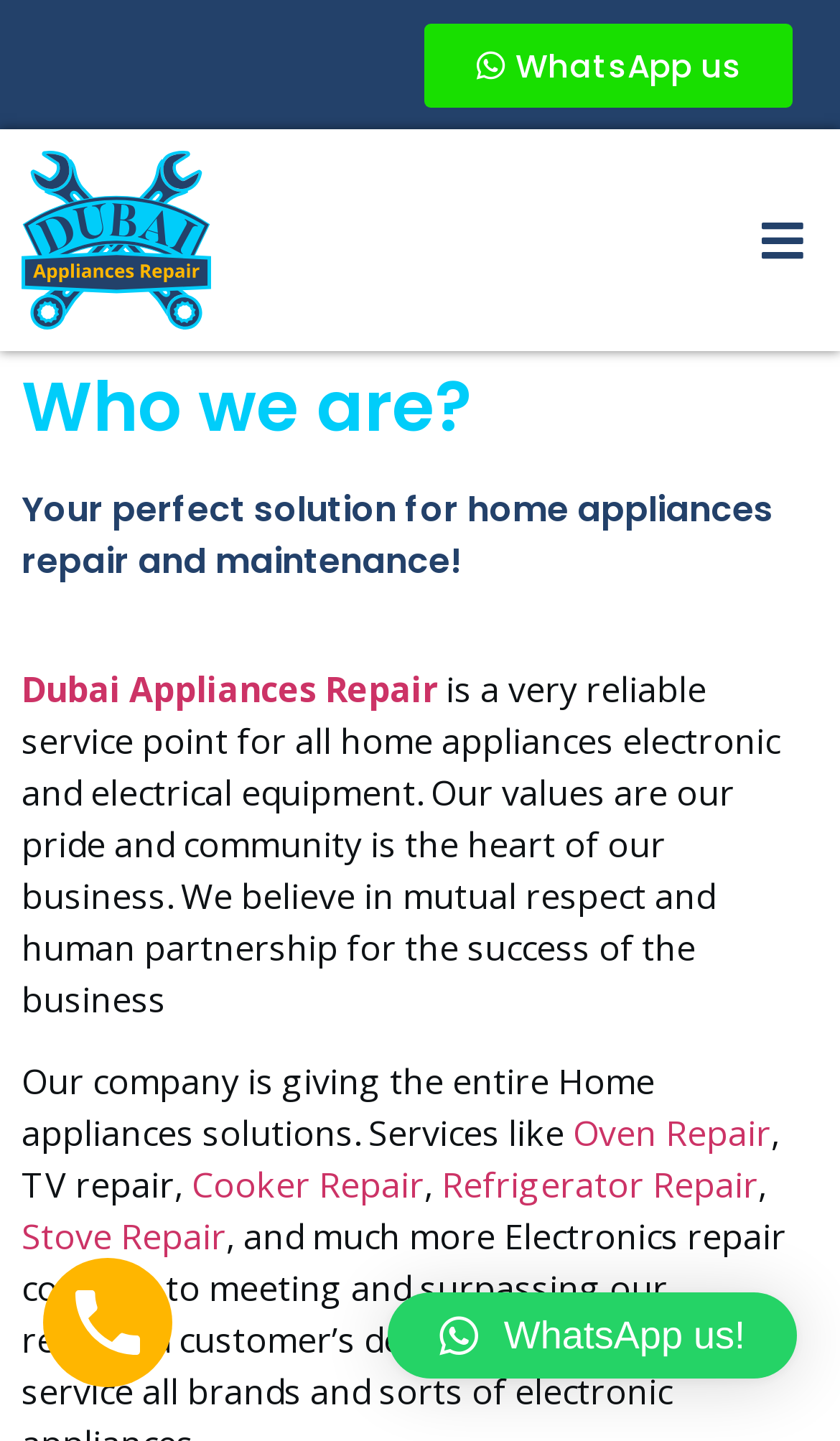Determine the bounding box coordinates of the region I should click to achieve the following instruction: "Read about Who we are?". Ensure the bounding box coordinates are four float numbers between 0 and 1, i.e., [left, top, right, bottom].

[0.026, 0.259, 0.974, 0.307]